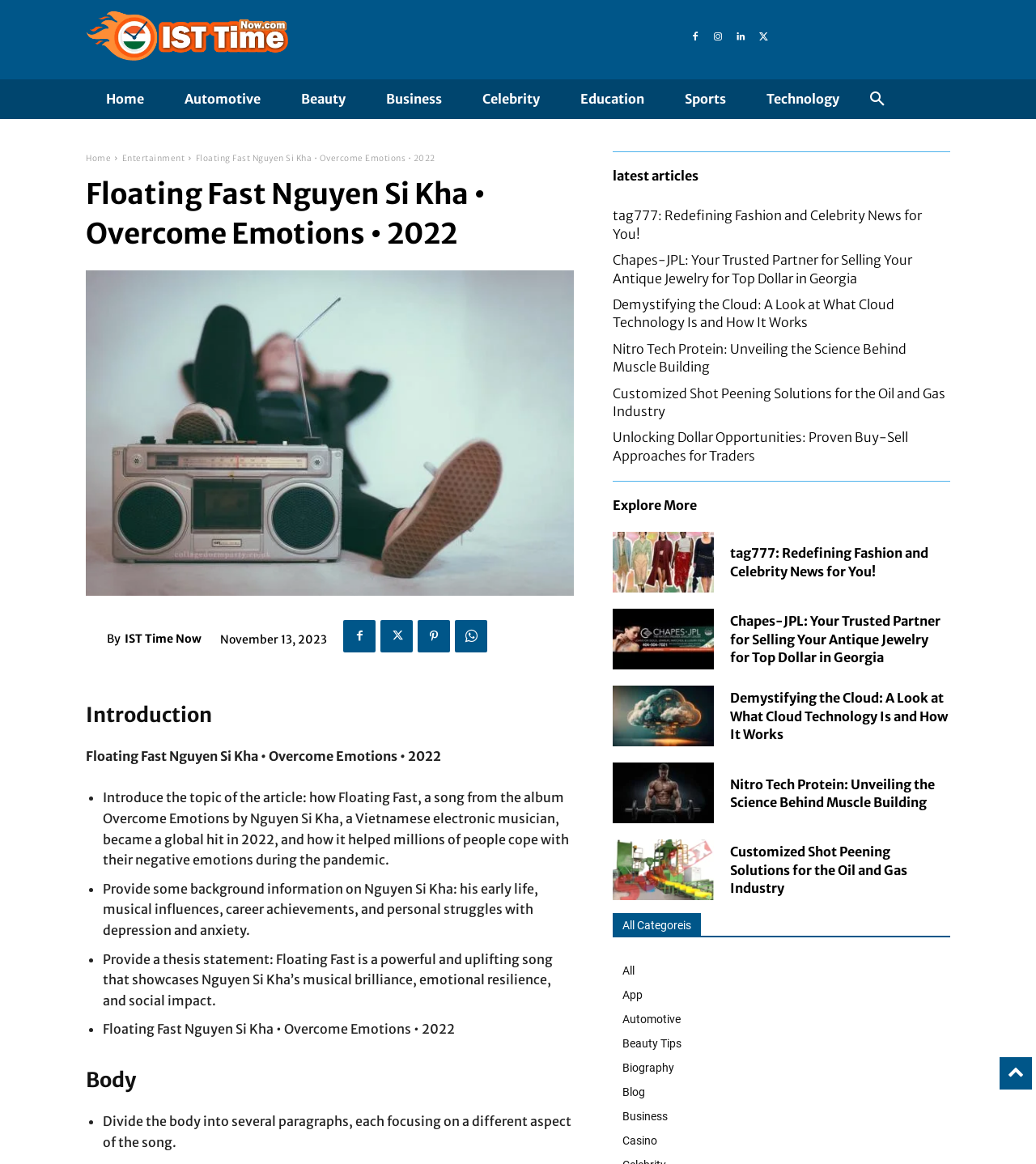Produce a meticulous description of the webpage.

This webpage is about the song "Floating Fast" by Nguyen Si Kha from the album "Overcome Emotions" released in 2022. At the top left corner, there is a logo and a navigation menu with links to "Home", "Automotive", "Beauty", "Business", "Celebrity", "Education", "Sports", and "Technology". On the right side of the navigation menu, there is a search button.

Below the navigation menu, there is a heading that reads "Floating Fast Nguyen Si Kha • Overcome Emotions • 2022" followed by an image. The current time and date, "IST Time Now, November 13, 2023", are displayed on the left side, along with some social media links.

The main content of the webpage is divided into sections. The first section is an introduction to the topic of the article, which discusses how the song "Floating Fast" became a global hit in 2022 and helped people cope with their negative emotions during the pandemic. The section also provides some background information on Nguyen Si Kha, including his early life, musical influences, career achievements, and personal struggles with depression and anxiety.

The next section is the body of the article, which is divided into several paragraphs, each focusing on a different aspect of the song. There are also some headings and list markers throughout the section.

On the right side of the webpage, there are several headings and links to other articles, including "latest articles", "tag777: Redefining Fashion and Celebrity News for You!", "Chapes-JPL: Your Trusted Partner for Selling Your Antique Jewelry for Top Dollar in Georgia", and more. These links are repeated at the bottom of the webpage.

At the very bottom of the webpage, there is a heading that reads "All Categories" followed by links to "All", "App", "Automotive", "Beauty Tips", "Biography", and "Blog".